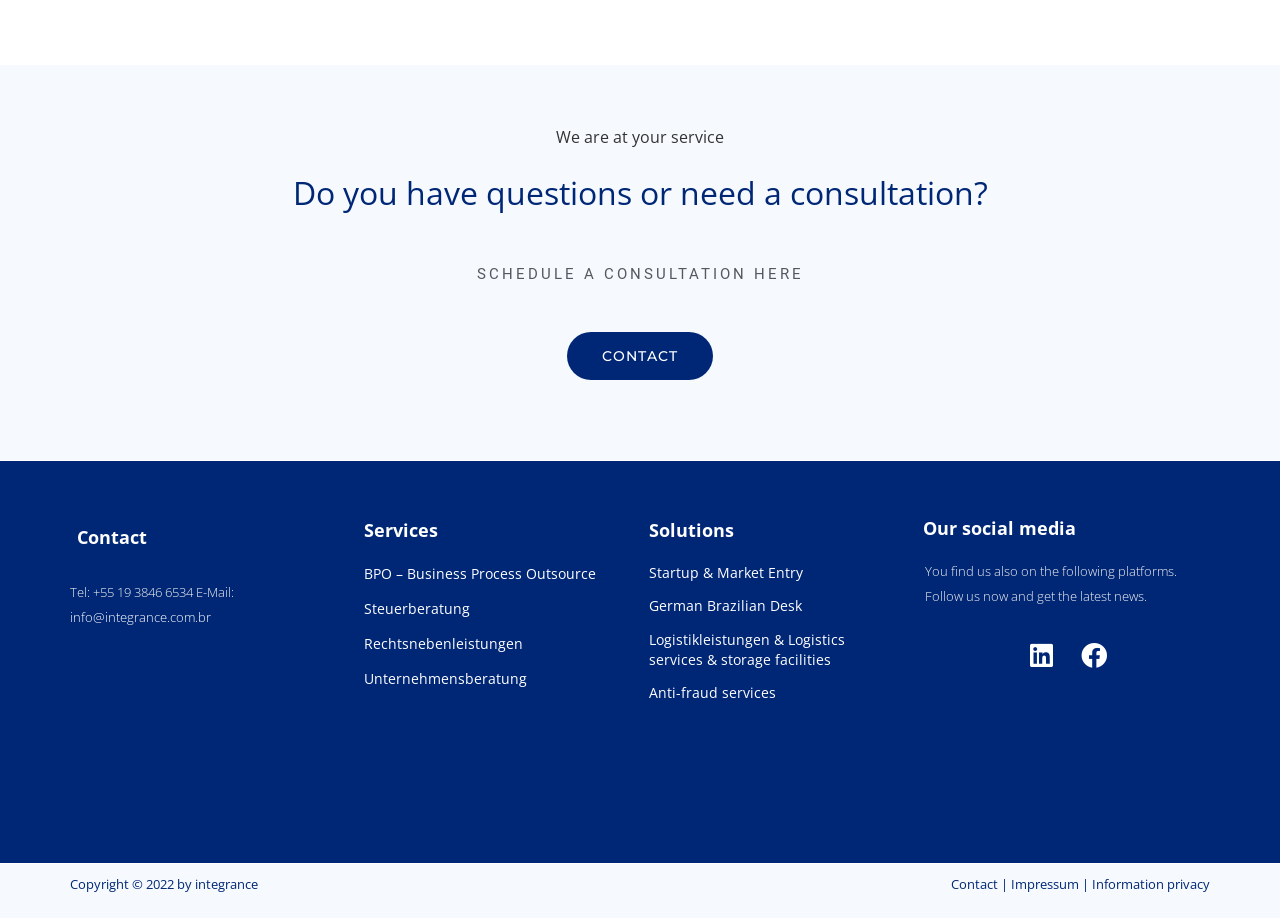Please indicate the bounding box coordinates for the clickable area to complete the following task: "Click on 'Water Softening and Iron Filtration for Homes with Well Water'". The coordinates should be specified as four float numbers between 0 and 1, i.e., [left, top, right, bottom].

None